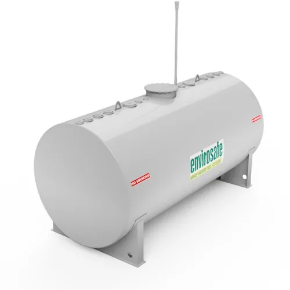Describe the image with as much detail as possible.

The image displays a sleek, cylindrical above-ground fuel tank designed for safe storage of large quantities of fuel. This specific model has a polished, white exterior, complemented by a green logo labeled "emivrosafe," indicating a focus on environmentally friendly solutions. The tank features a series of top-mounted connections for access and maintenance, including a manhole cover and a vent pipe, emphasizing its functional design. Built on a sturdy base, the tank is engineered for stability and durability, suitable for various industrial applications. It is ideal for settings where fuel needs to be stored above ground, ensuring both accessibility and safety.